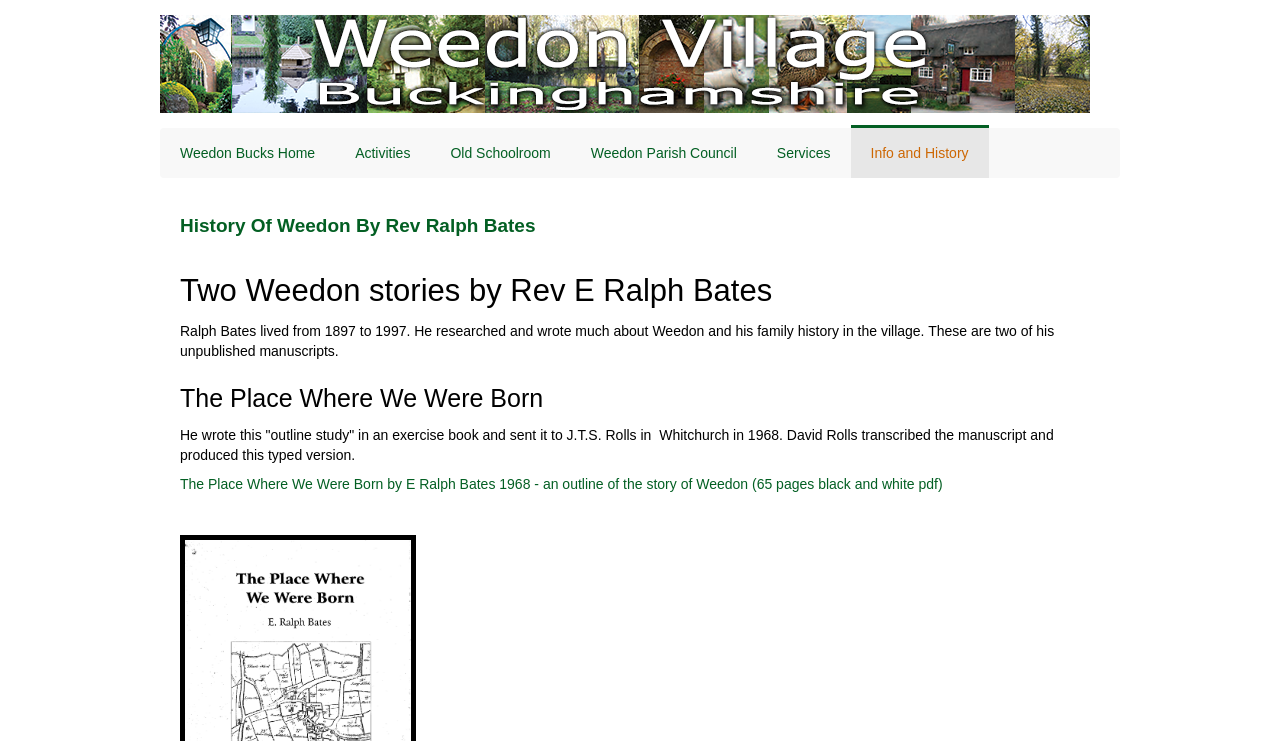Look at the image and give a detailed response to the following question: How many links are in the top navigation bar?

I counted the number of links in the top navigation bar, which are 'Weedon Bucks Home', 'Activities', 'Old Schoolroom', 'Weedon Parish Council', 'Services', and 'Info and History'.